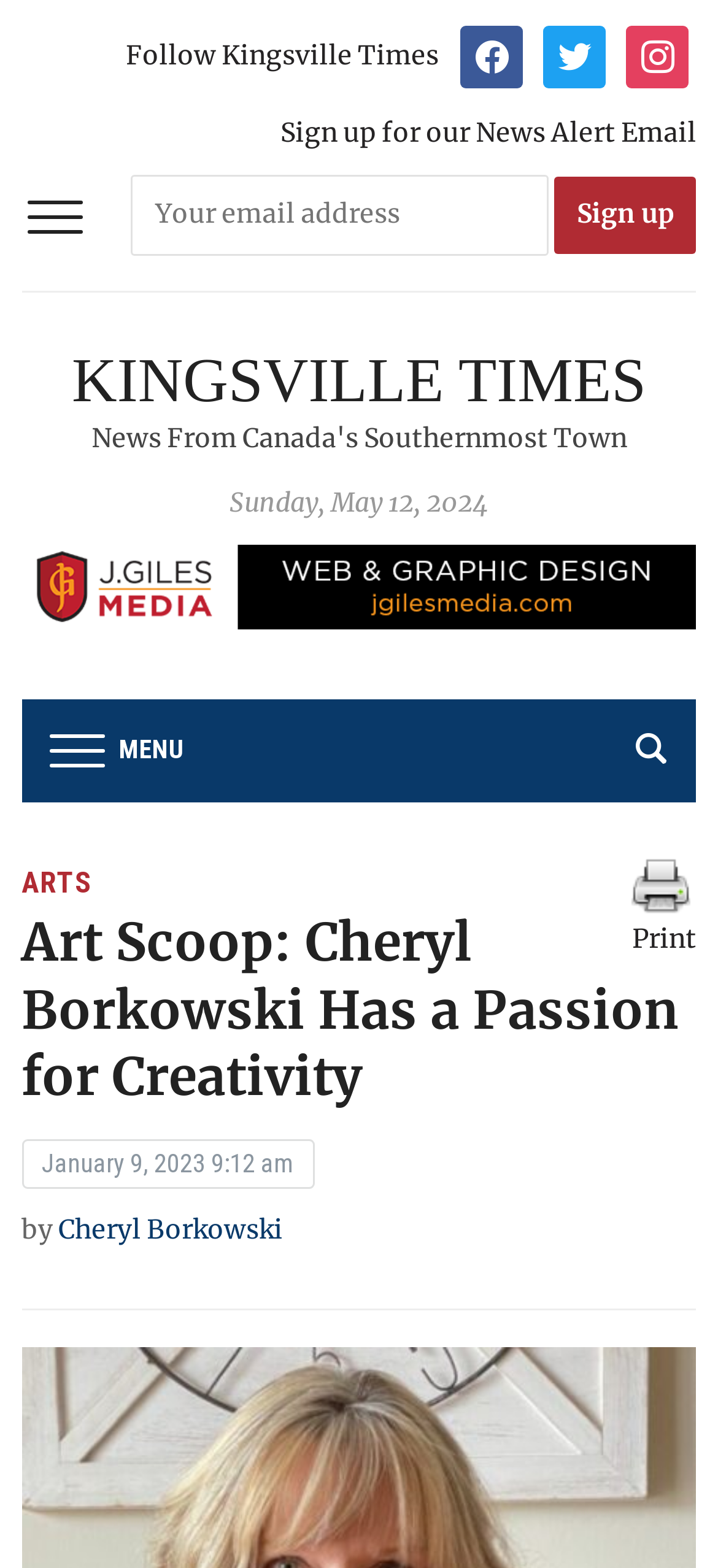Determine the bounding box coordinates in the format (top-left x, top-left y, bottom-right x, bottom-right y). Ensure all values are floating point numbers between 0 and 1. Identify the bounding box of the UI element described by: name="EMAIL" placeholder="Your email address"

[0.183, 0.112, 0.765, 0.163]